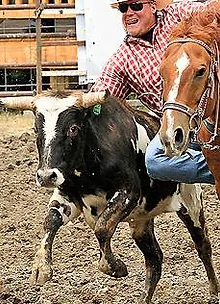Answer succinctly with a single word or phrase:
What is surrounding the hooves of the horse and steer?

dust and motion